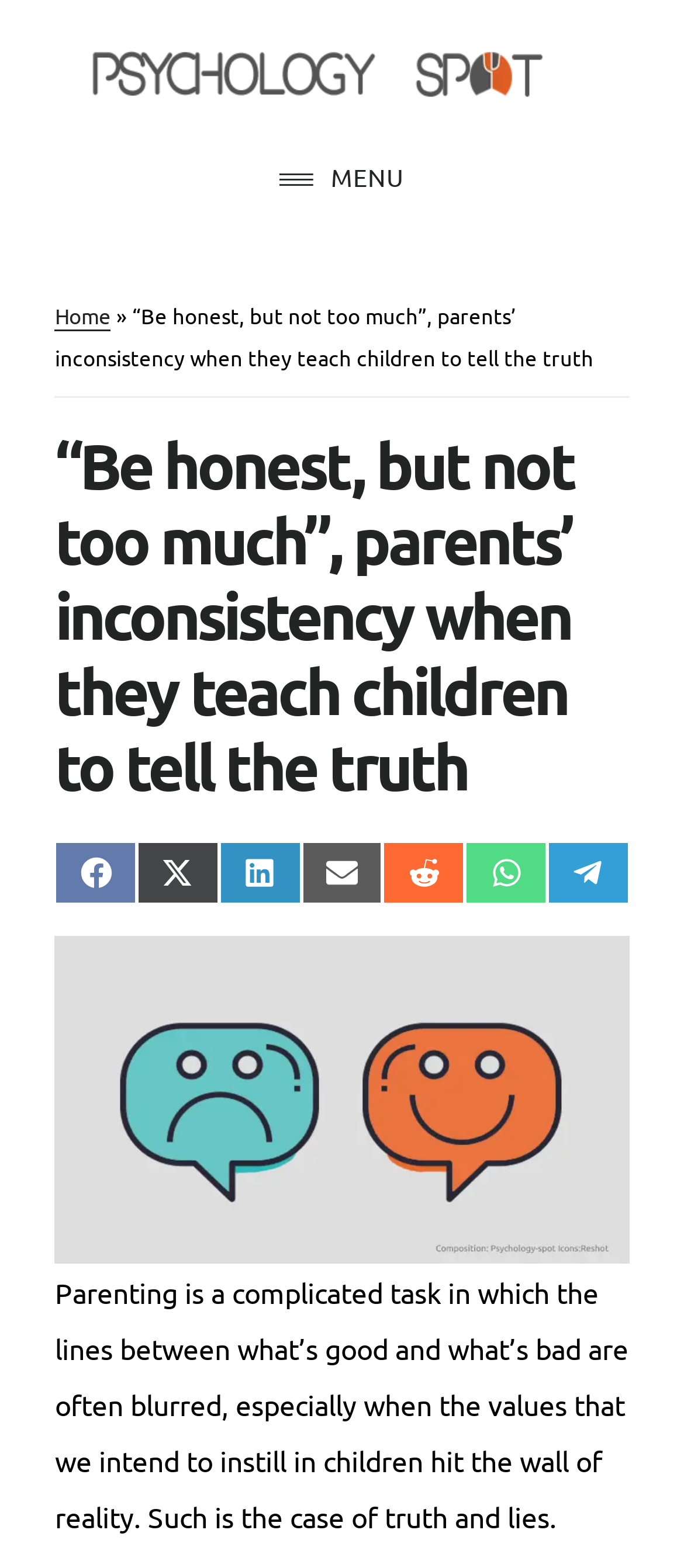Give a full account of the webpage's elements and their arrangement.

The webpage appears to be an article discussing the importance of teaching children to tell the truth without hurting others. At the top left corner, there are three links to skip to main content, primary sidebar, and footer. Next to these links, there is a link to "PSYCHOLOGY SPOT" and a menu button with a dropdown list containing a link to the "Home" page.

Below the menu button, there is a header section with a title "“Be honest, but not too much”, parents’ inconsistency when they teach children to tell the truth" which is also a link. Underneath the title, there are several social media sharing links, including Facebook, Twitter, LinkedIn, Email, Reddit, WhatsApp, and Telegram.

To the right of the social media links, there is an image related to teaching children to tell the truth. Below the image, there is a paragraph of text that discusses the challenges of parenting, particularly when it comes to teaching children about truth and lies. The text explains that the values we intend to instill in children often conflict with reality, making it a complicated task.